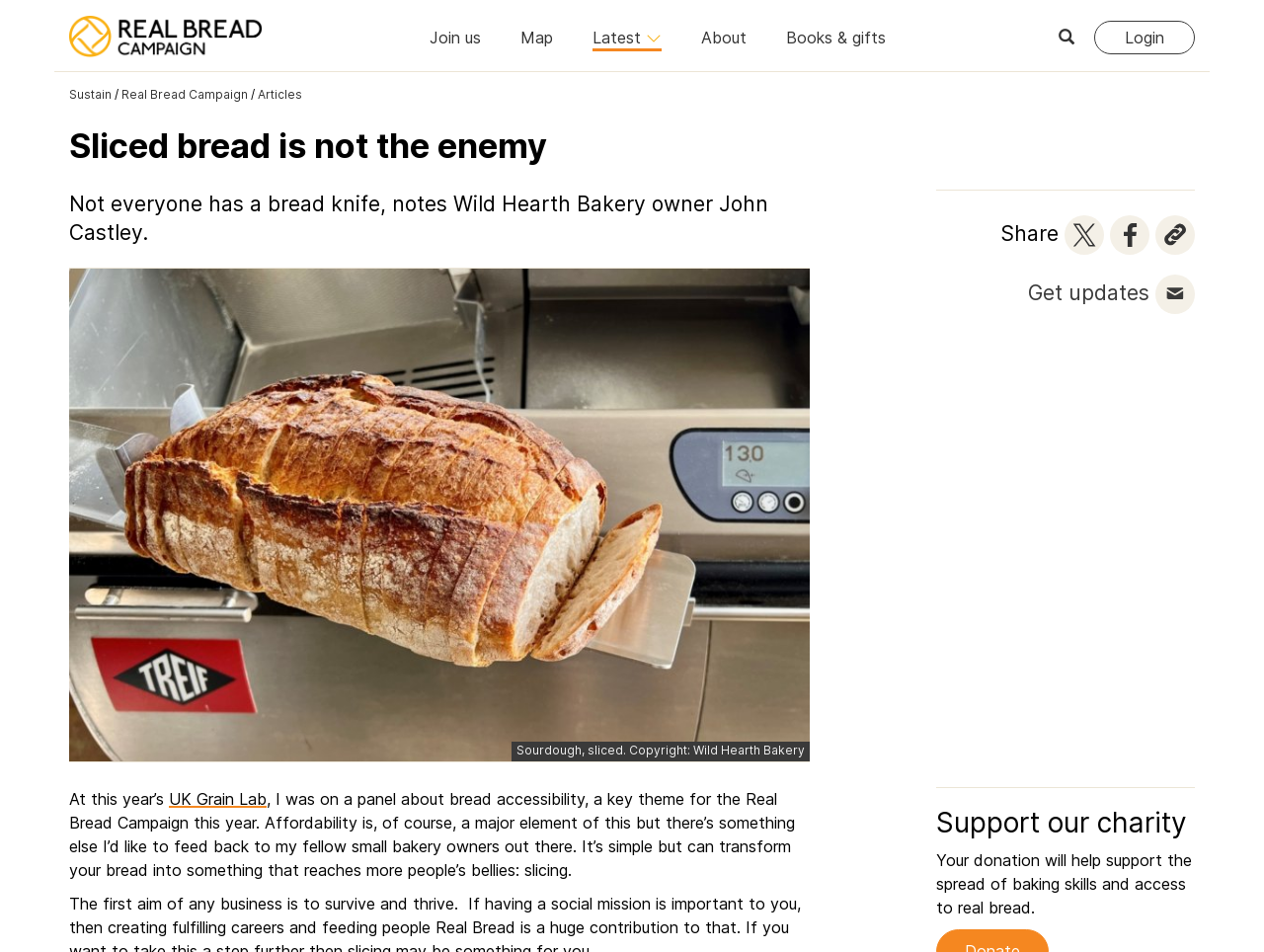Please identify the bounding box coordinates of where to click in order to follow the instruction: "Click on the 'Real Bread Campaign' link".

[0.055, 0.026, 0.207, 0.048]